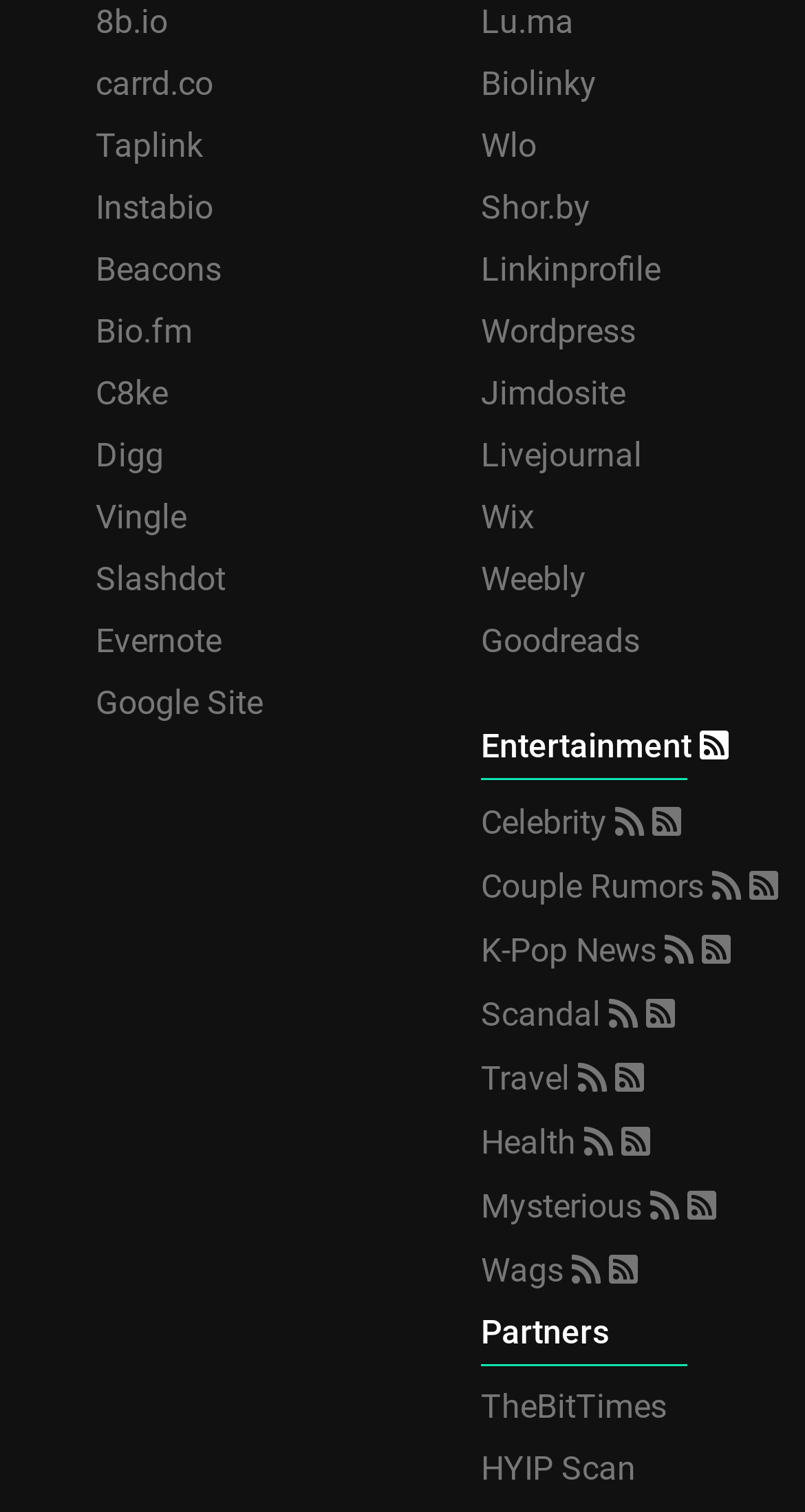Provide the bounding box coordinates of the UI element that matches the description: "parent_node: Mysterious title="Mysterious RSS"".

[0.808, 0.785, 0.854, 0.811]